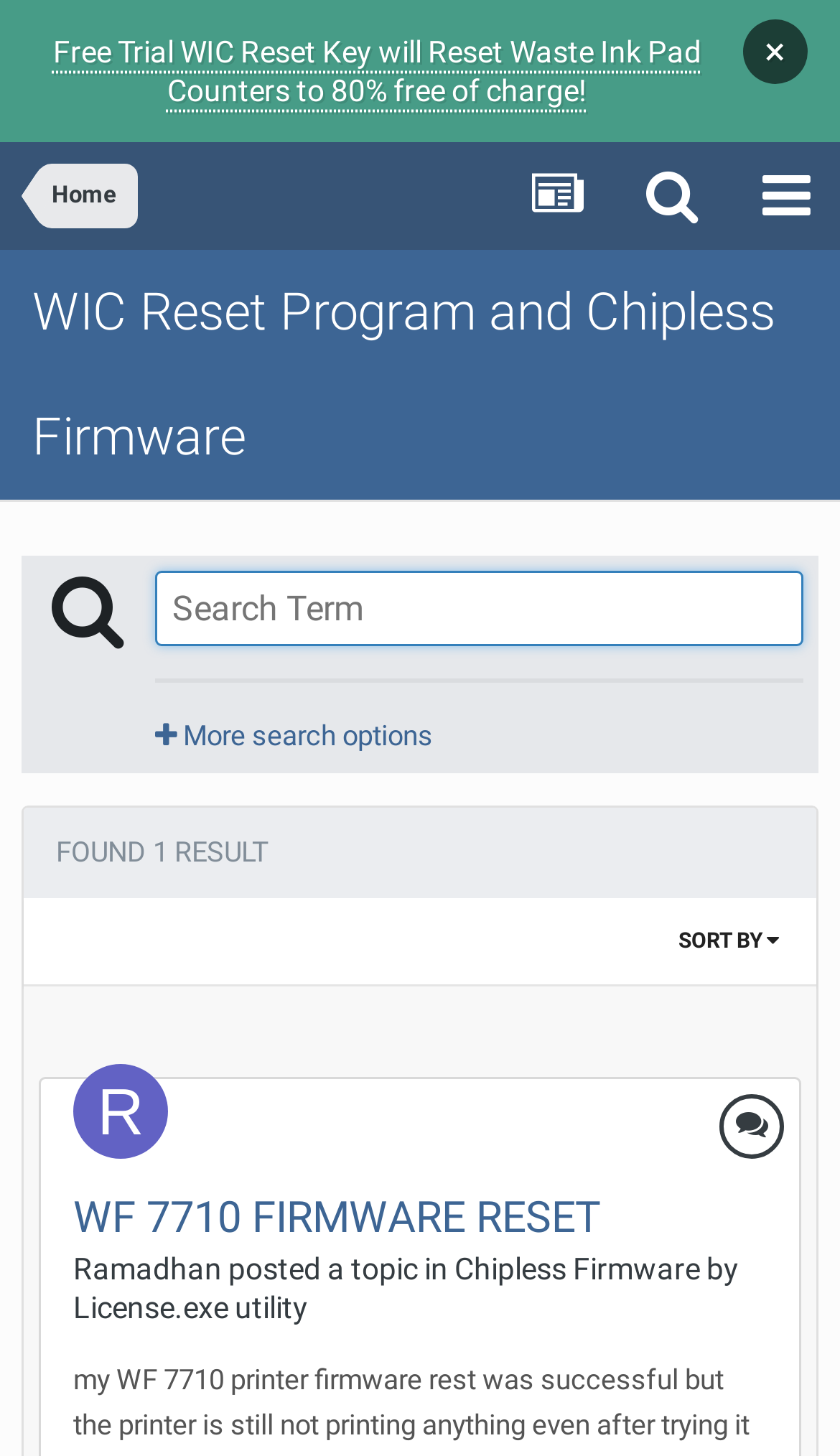Offer a meticulous description of the webpage's structure and content.

The webpage displays search results for the tag "wf7710" related to WIC Reset Program and Chipless Firmware. At the top, there is a prominent link to a free trial offer for resetting waste ink pad counters. Next to it, there is a close button represented by an "×" symbol. On the top-left corner, there are navigation links to the "Home" page and three icons represented by "\ue904", "\uf002", and "\uf0c9" symbols.

Below these elements, there is a main navigation link to "WIC Reset Program and Chipless Firmware" with a shortcut key of Alt+1. This section also contains a search bar with a placeholder text "Search Term" and a search button represented by a "\uf002" icon. A horizontal separator line divides the search bar from the rest of the content.

The main content area displays a single search result, indicated by the text "FOUND 1 RESULT". The result is a topic titled "WF 7710 FIRMWARE RESET" with a link to the topic and an image associated with the user "Ramadhan" who posted the topic. The topic description is "Chipless Firmware by License.exe utility". There is also a link to sort the search results and a section to display more search options.

Overall, the webpage has a simple layout with a focus on displaying search results related to the specified tag.